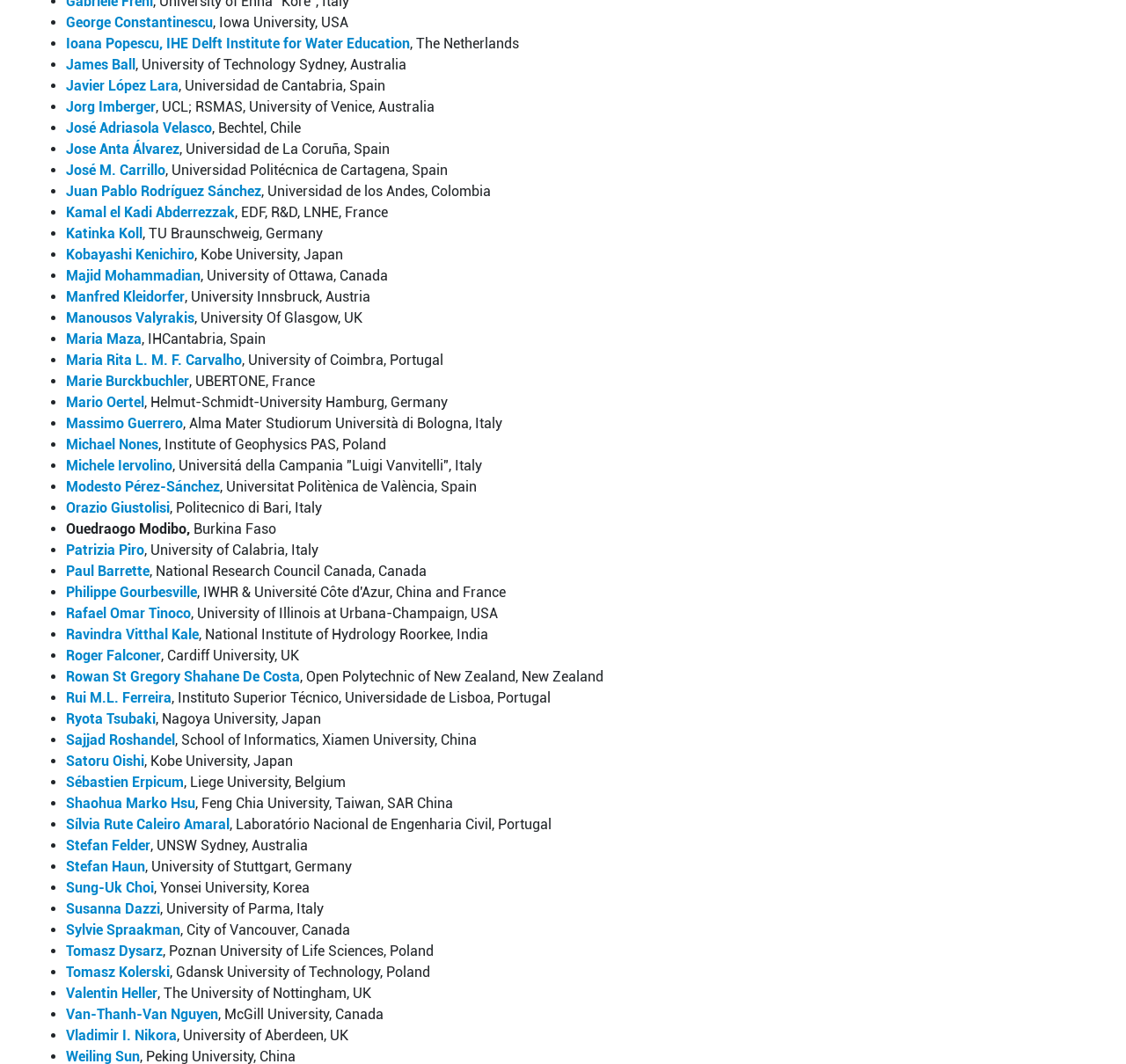Please identify the bounding box coordinates of the region to click in order to complete the task: "View Ioana Popescu's profile". The coordinates must be four float numbers between 0 and 1, specified as [left, top, right, bottom].

[0.059, 0.033, 0.364, 0.048]